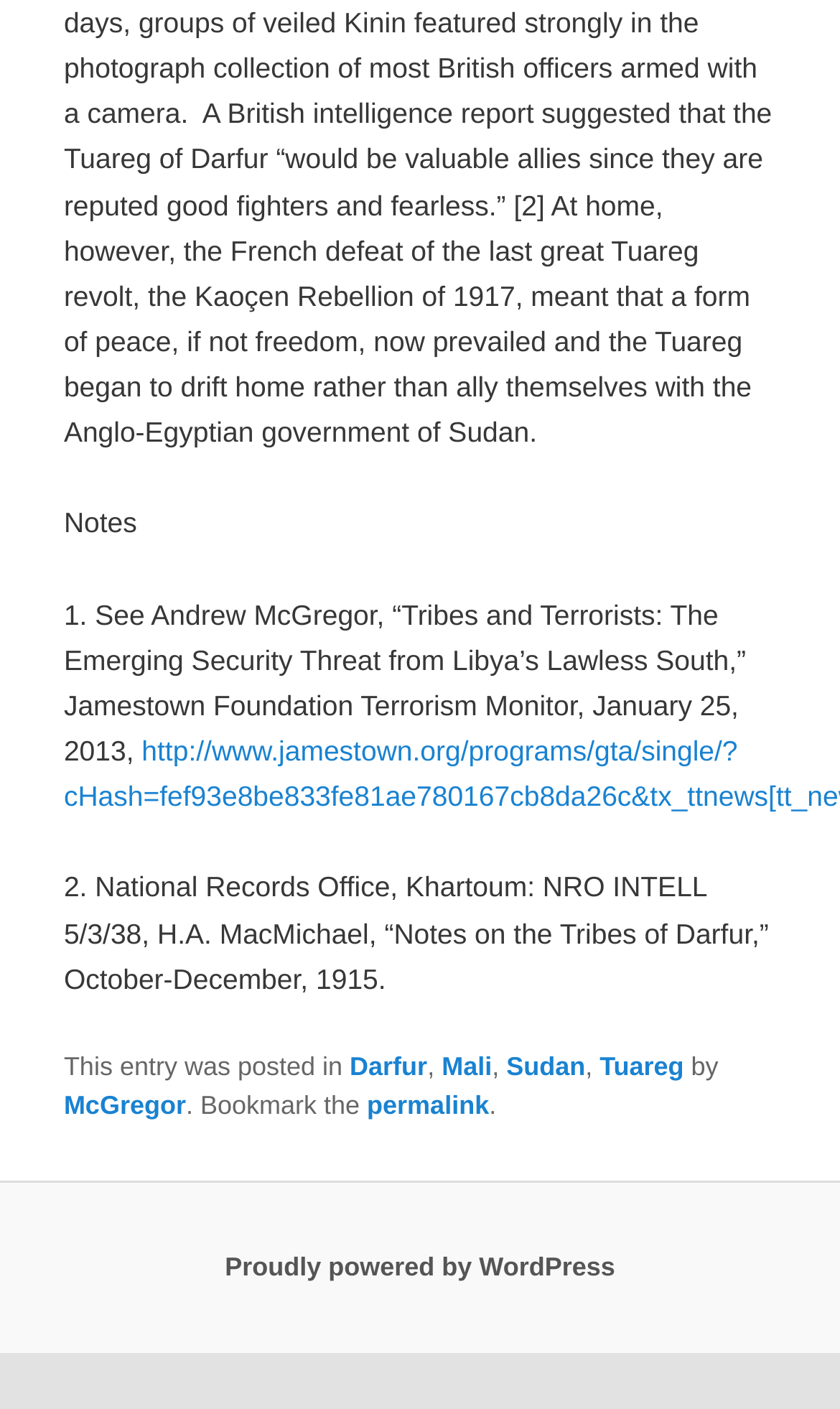Locate the UI element described as follows: "Tuareg". Return the bounding box coordinates as four float numbers between 0 and 1 in the order [left, top, right, bottom].

[0.714, 0.746, 0.814, 0.767]